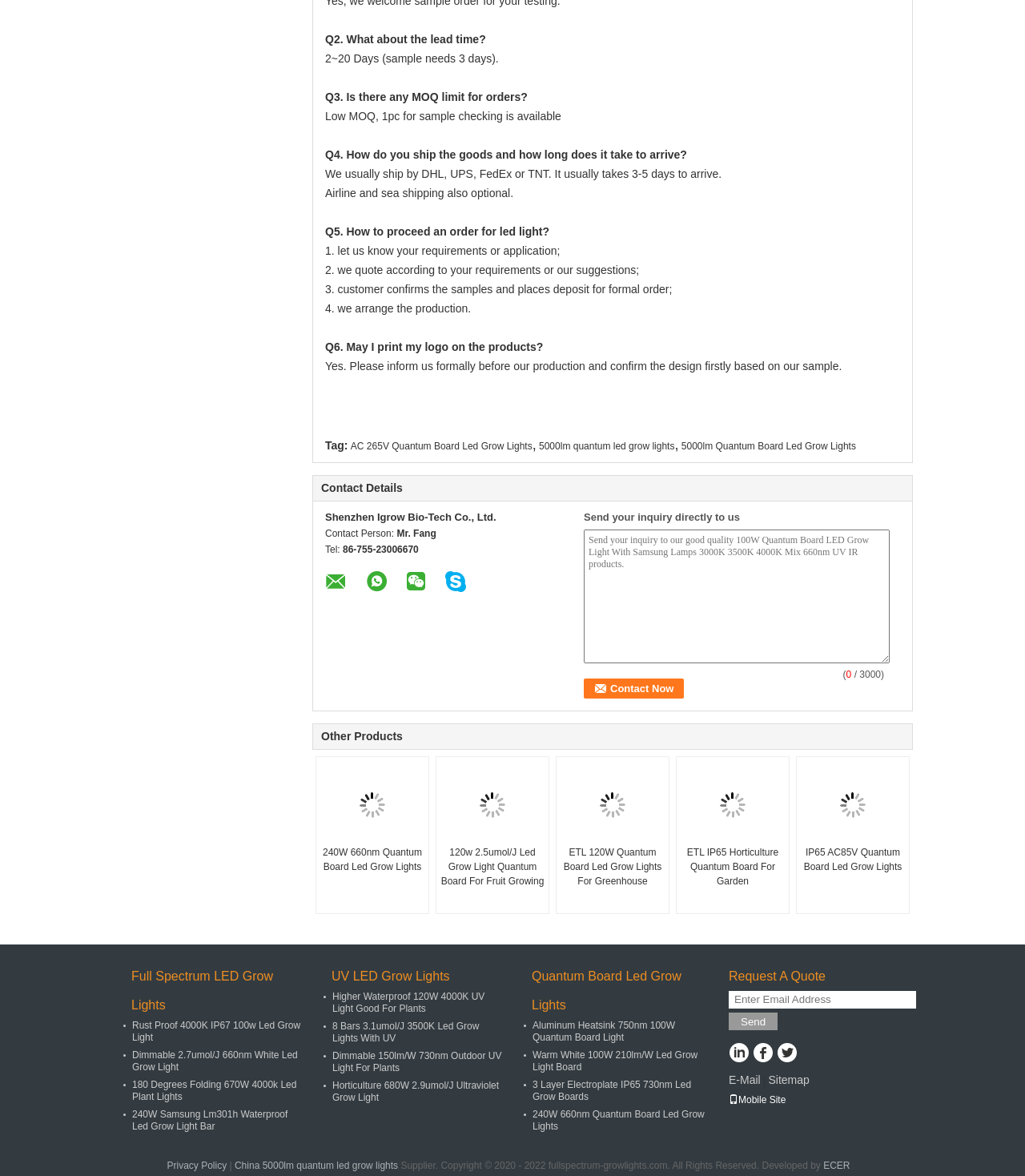Please identify the bounding box coordinates for the region that you need to click to follow this instruction: "Check Wadhurst on Google map".

None